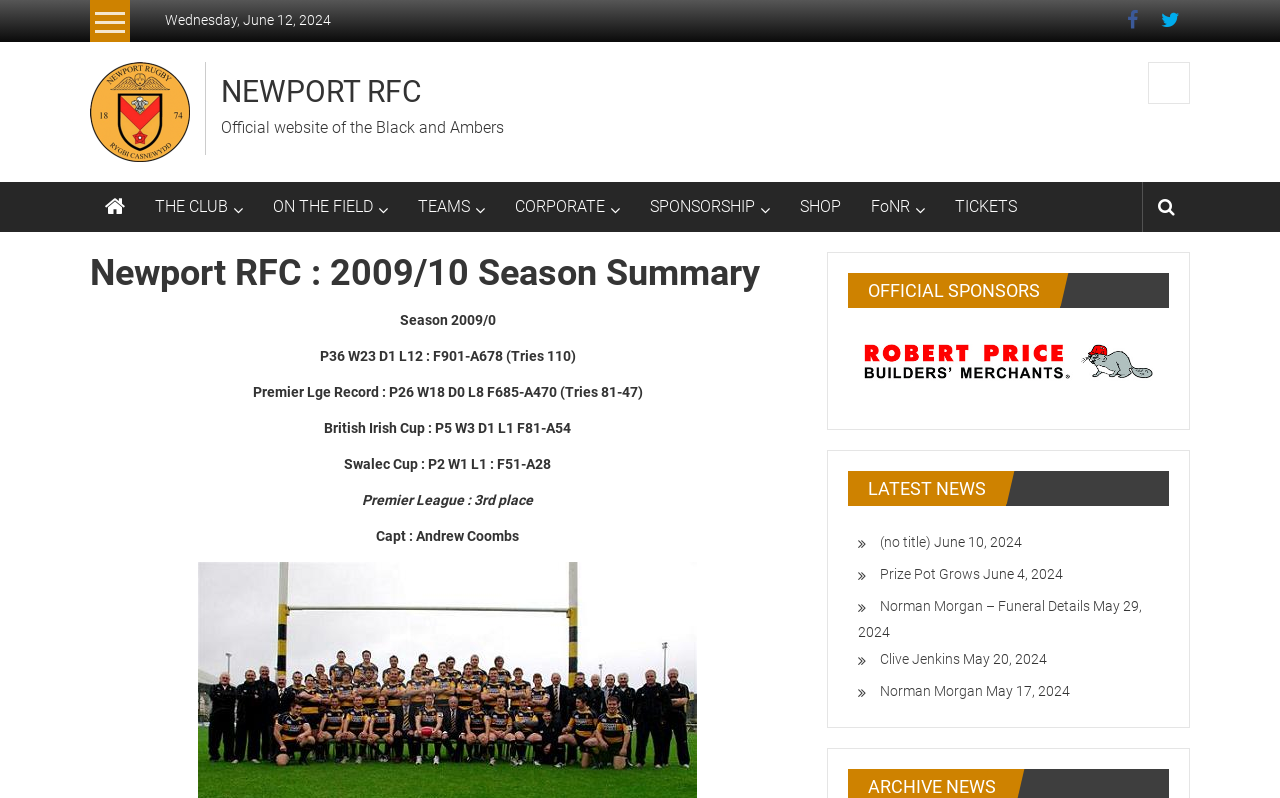Please indicate the bounding box coordinates of the element's region to be clicked to achieve the instruction: "Check the latest news". Provide the coordinates as four float numbers between 0 and 1, i.e., [left, top, right, bottom].

[0.662, 0.59, 0.913, 0.634]